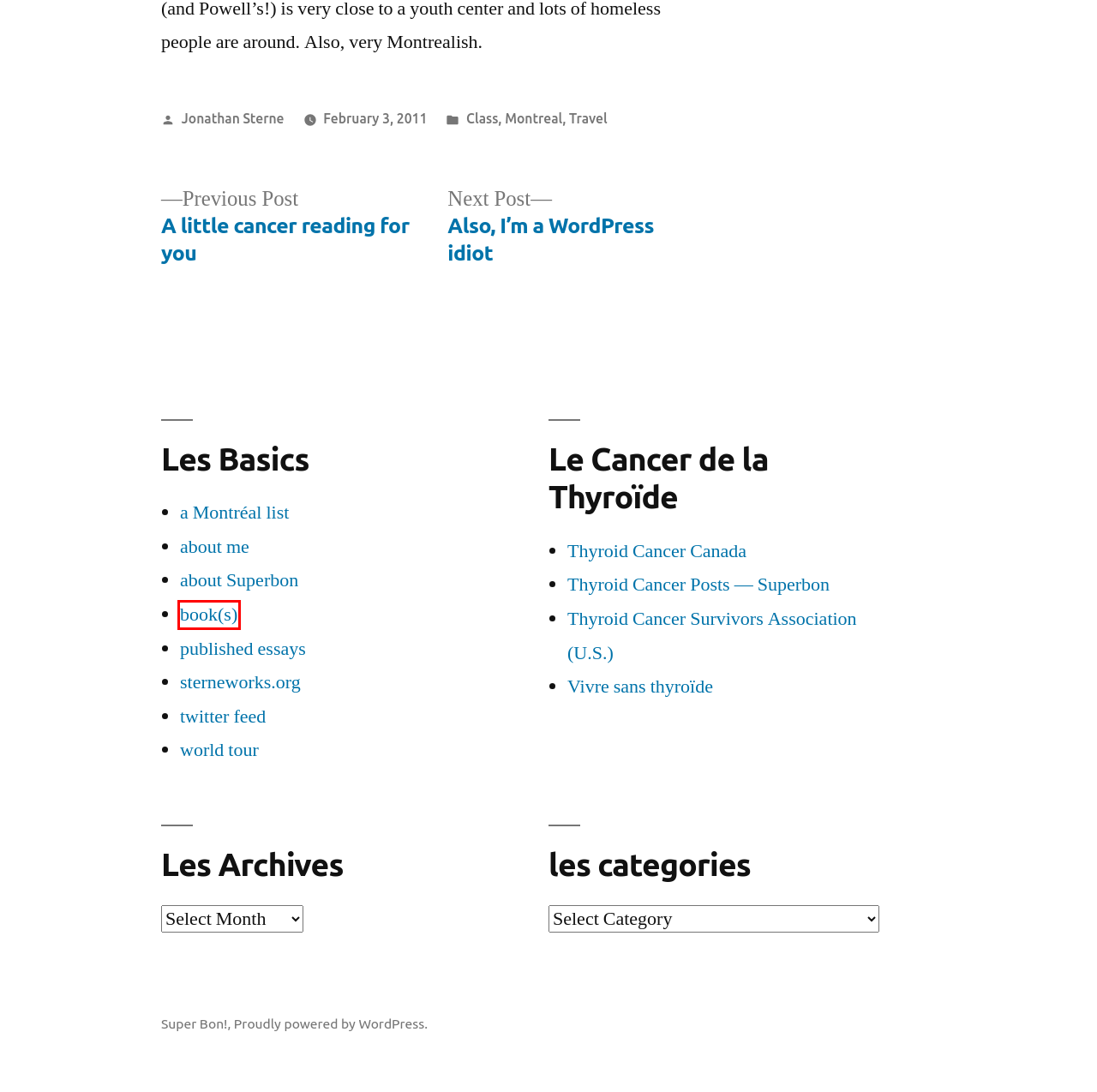With the provided webpage screenshot containing a red bounding box around a UI element, determine which description best matches the new webpage that appears after clicking the selected element. The choices are:
A. Cancer – Super Bon!
B. About Jonathan – Sterneworks
C. First Entry – Super Bon!
D. Books – Sterneworks
E. Itinerary – Sterneworks
F. Travel – Super Bon!
G. 'Vivre sans thyroïde' - Forum de discussion
H. ThyCa: Thyroid Cancer Survivors' Association, Inc.

D